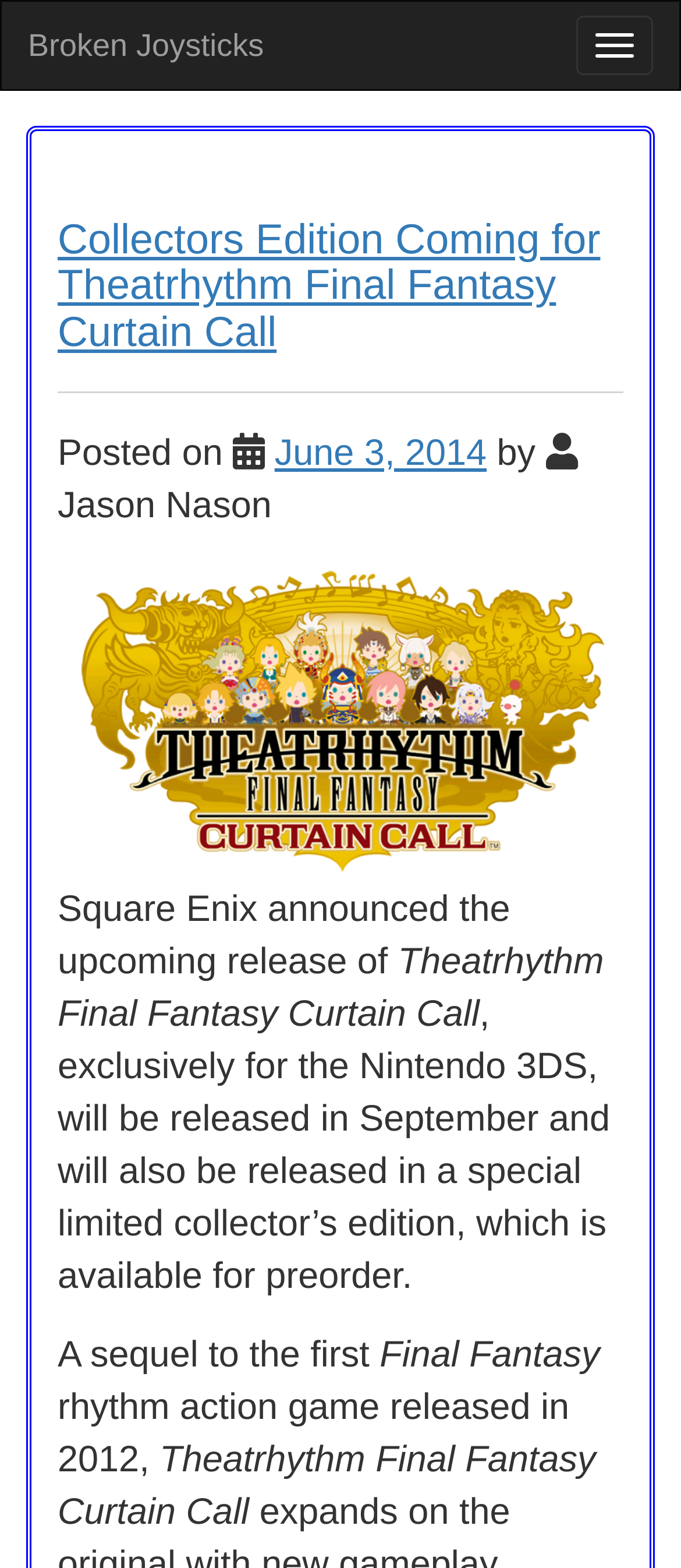Please find the bounding box for the following UI element description. Provide the coordinates in (top-left x, top-left y, bottom-right x, bottom-right y) format, with values between 0 and 1: June 3, 2014

[0.403, 0.277, 0.715, 0.302]